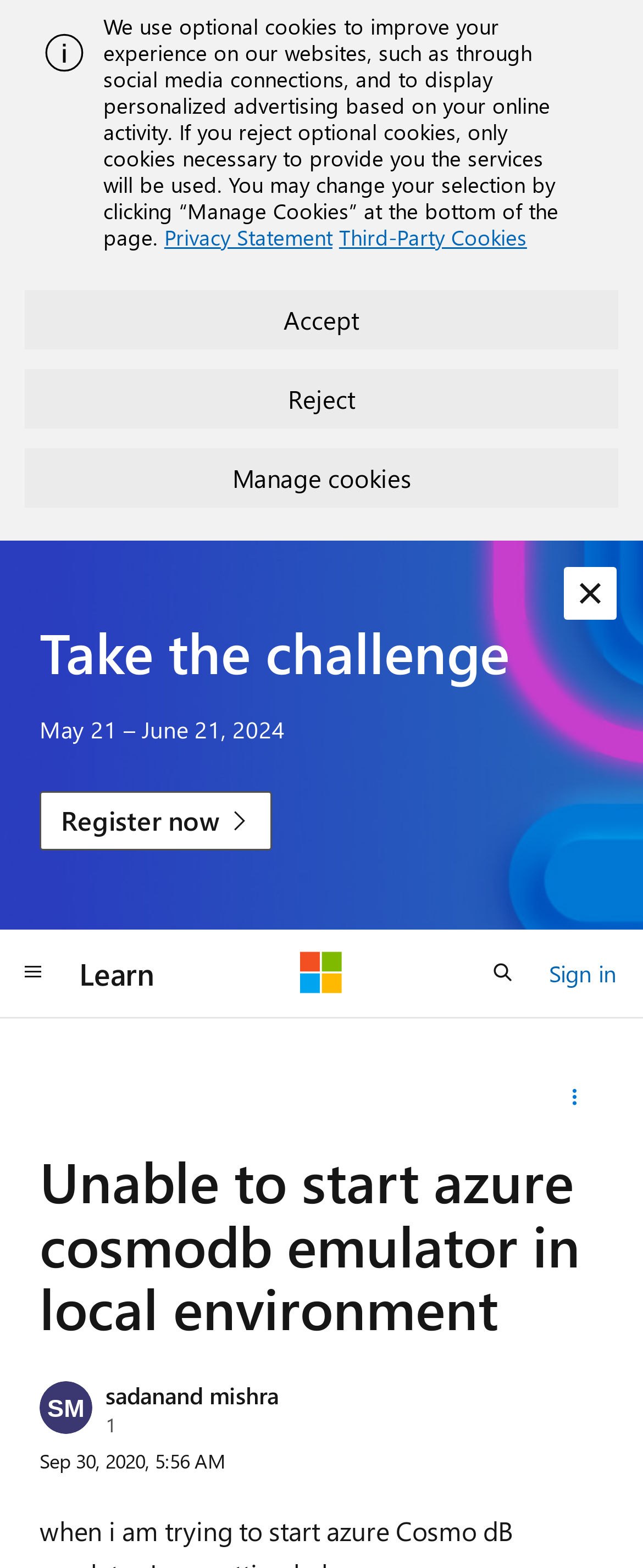Determine the bounding box coordinates for the area that needs to be clicked to fulfill this task: "share this question". The coordinates must be given as four float numbers between 0 and 1, i.e., [left, top, right, bottom].

[0.848, 0.683, 0.938, 0.716]